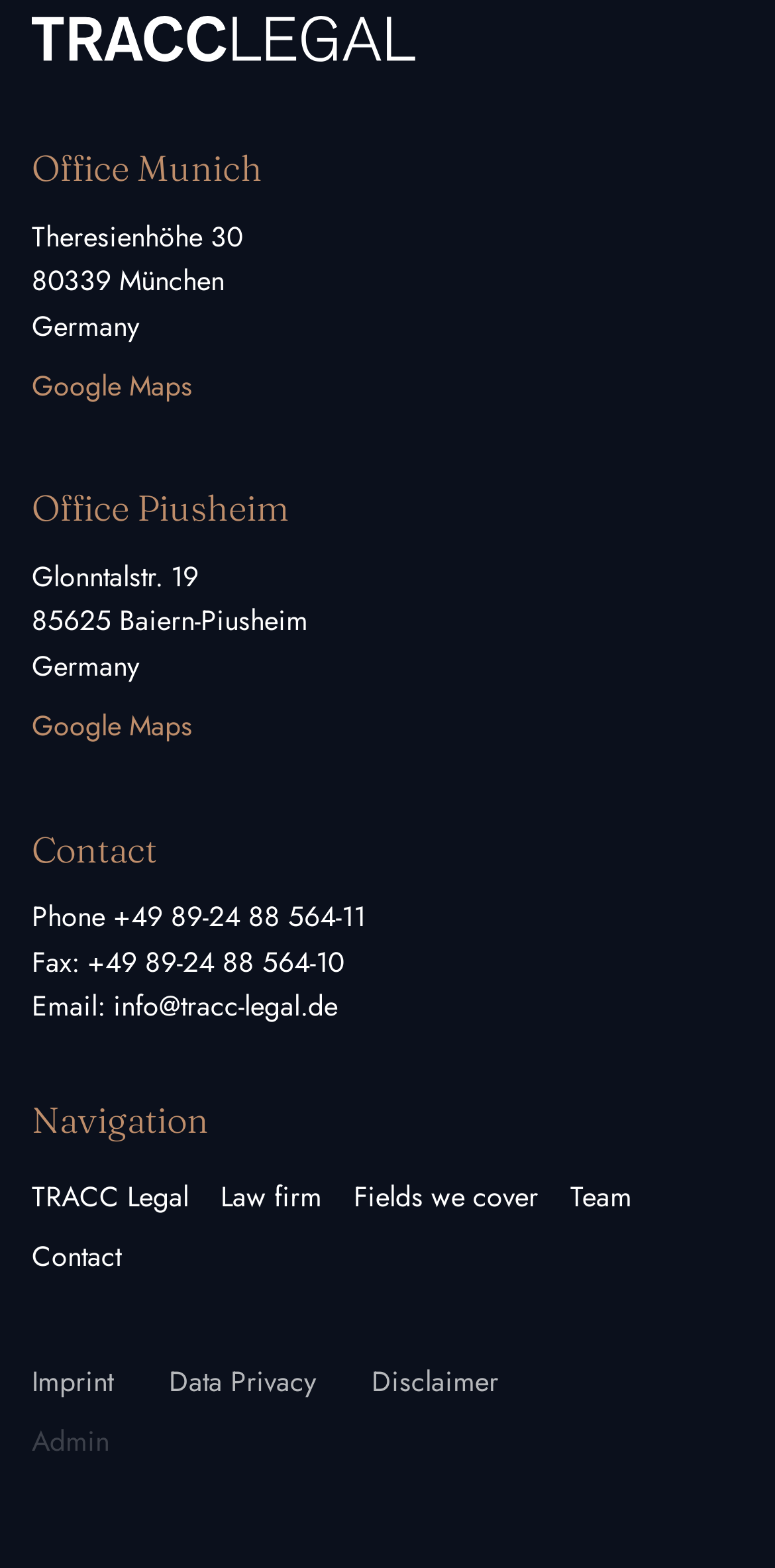Determine the coordinates of the bounding box that should be clicked to complete the instruction: "Navigate to the Law firm page". The coordinates should be represented by four float numbers between 0 and 1: [left, top, right, bottom].

[0.254, 0.744, 0.446, 0.782]